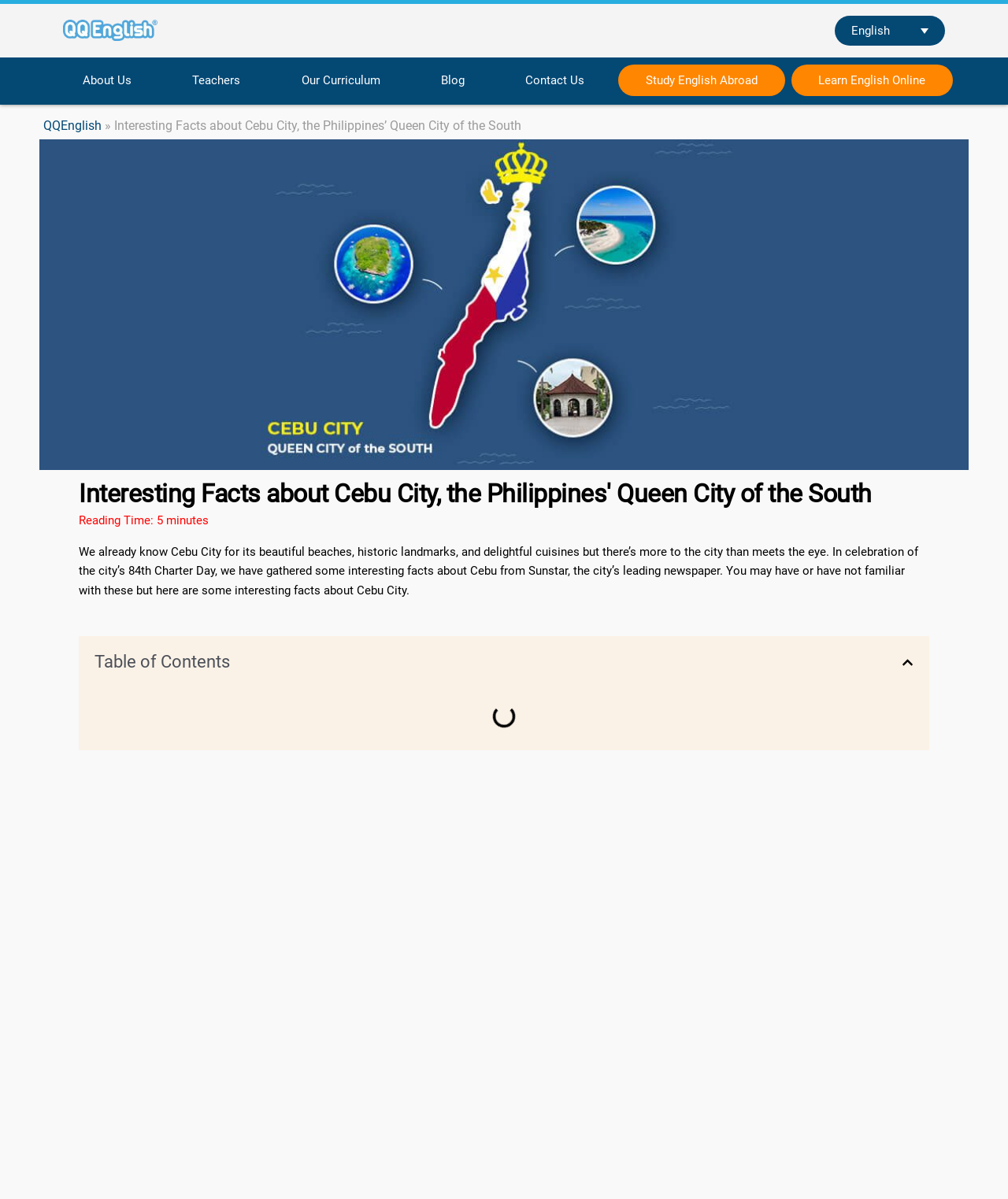Identify the headline of the webpage and generate its text content.

Interesting Facts about Cebu City, the Philippines' Queen City of the South